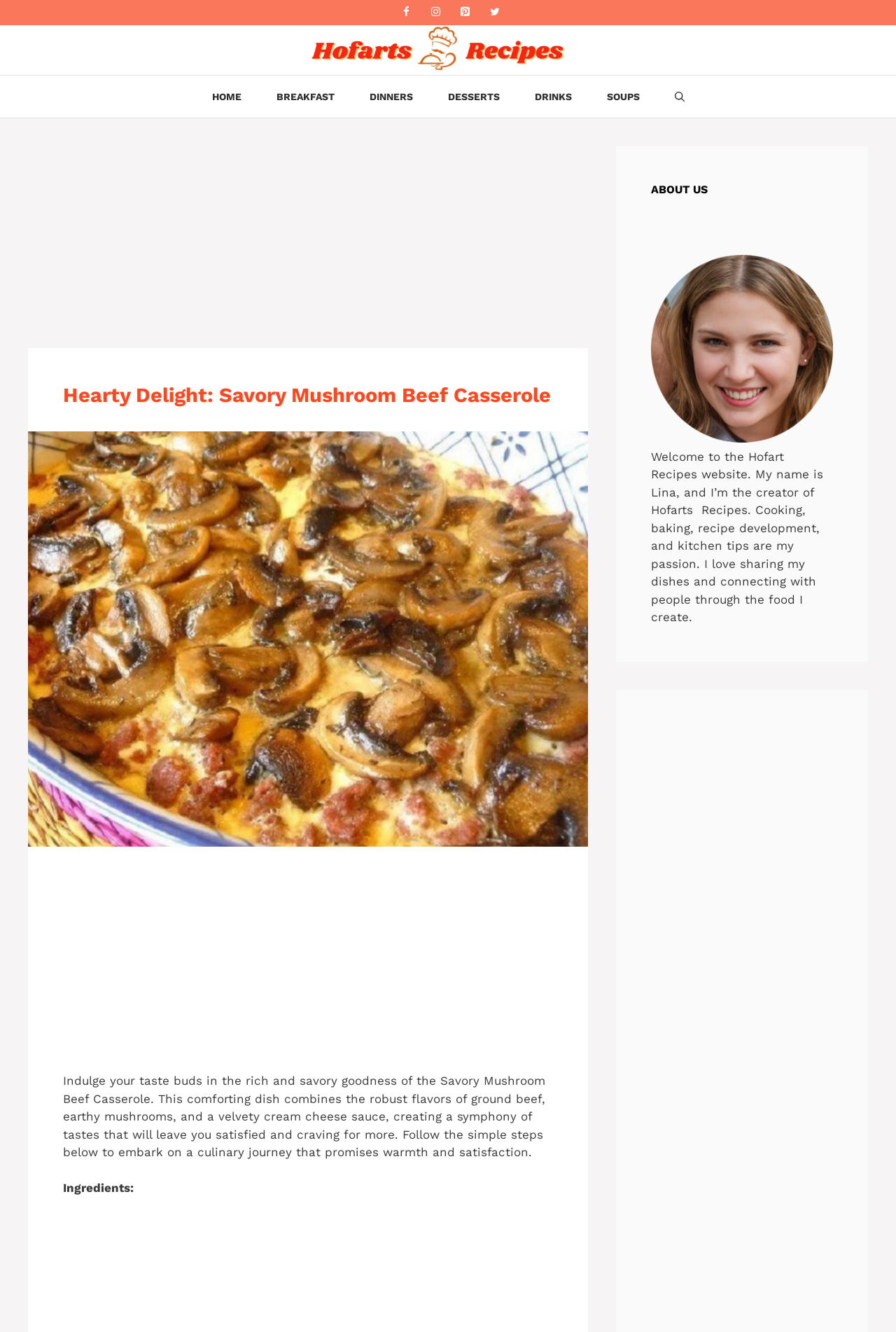Locate the bounding box coordinates of the area to click to fulfill this instruction: "Open Search Bar". The bounding box should be presented as four float numbers between 0 and 1, in the order [left, top, right, bottom].

[0.733, 0.057, 0.783, 0.088]